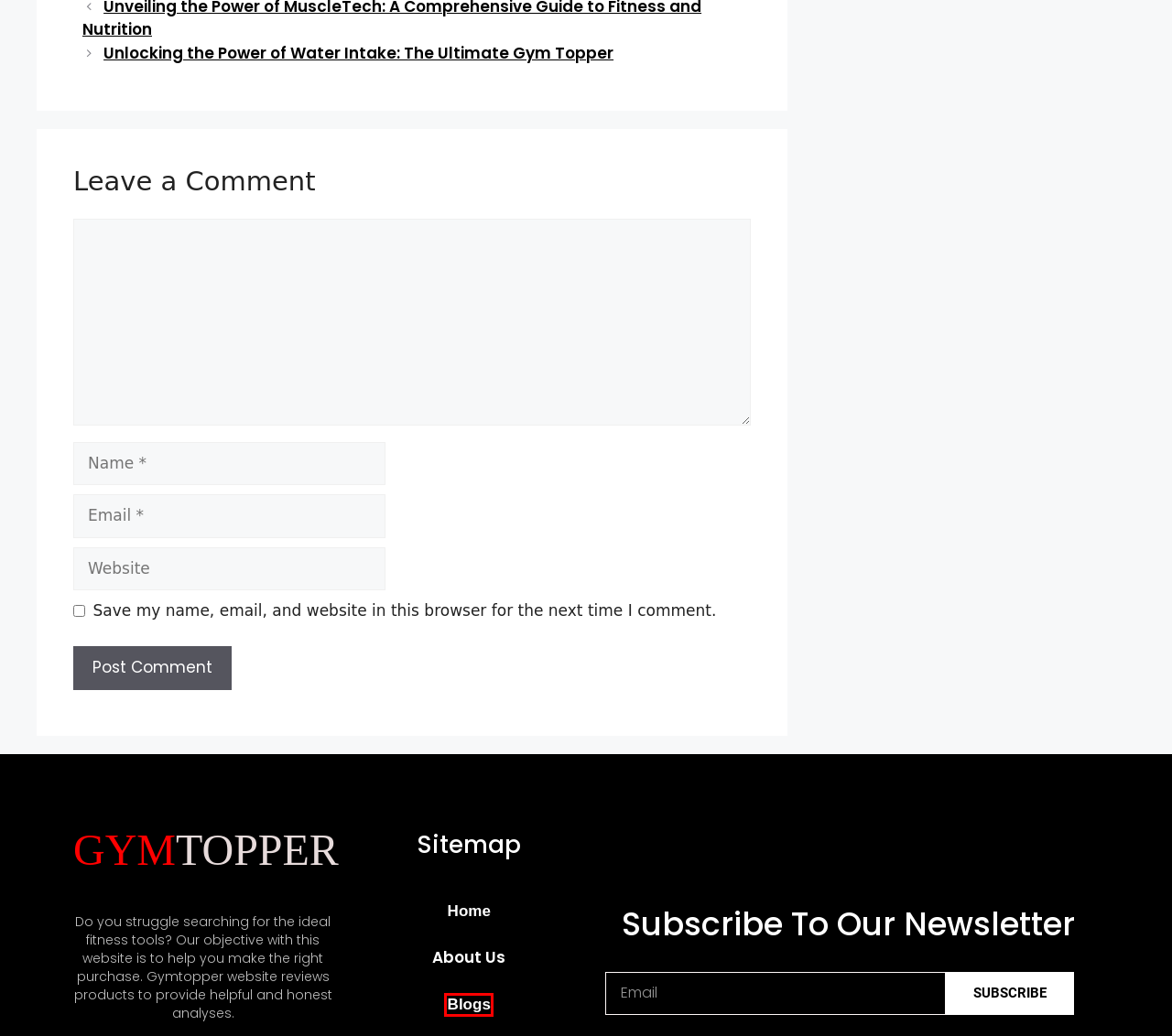Given a screenshot of a webpage with a red bounding box around a UI element, please identify the most appropriate webpage description that matches the new webpage after you click on the element. Here are the candidates:
A. Blog about fitness, weight loss and home gym equipment.
B. About us - GymTopper
C. Unlocking the Power of Carbohydrates - GymTopper
D. Unveiling the Power of MuscleTech: A Comprehensive Guide
E. Discovering the Truth About Body Fat - GymTopper
F. Unveiling the Power of Protein Intake: Fueling Your Fitness Journey - GymTopper
G. Equipment Reviews and Home Gym Tips - GymTopper
H. Jim Ray, Author at GymTopper

A